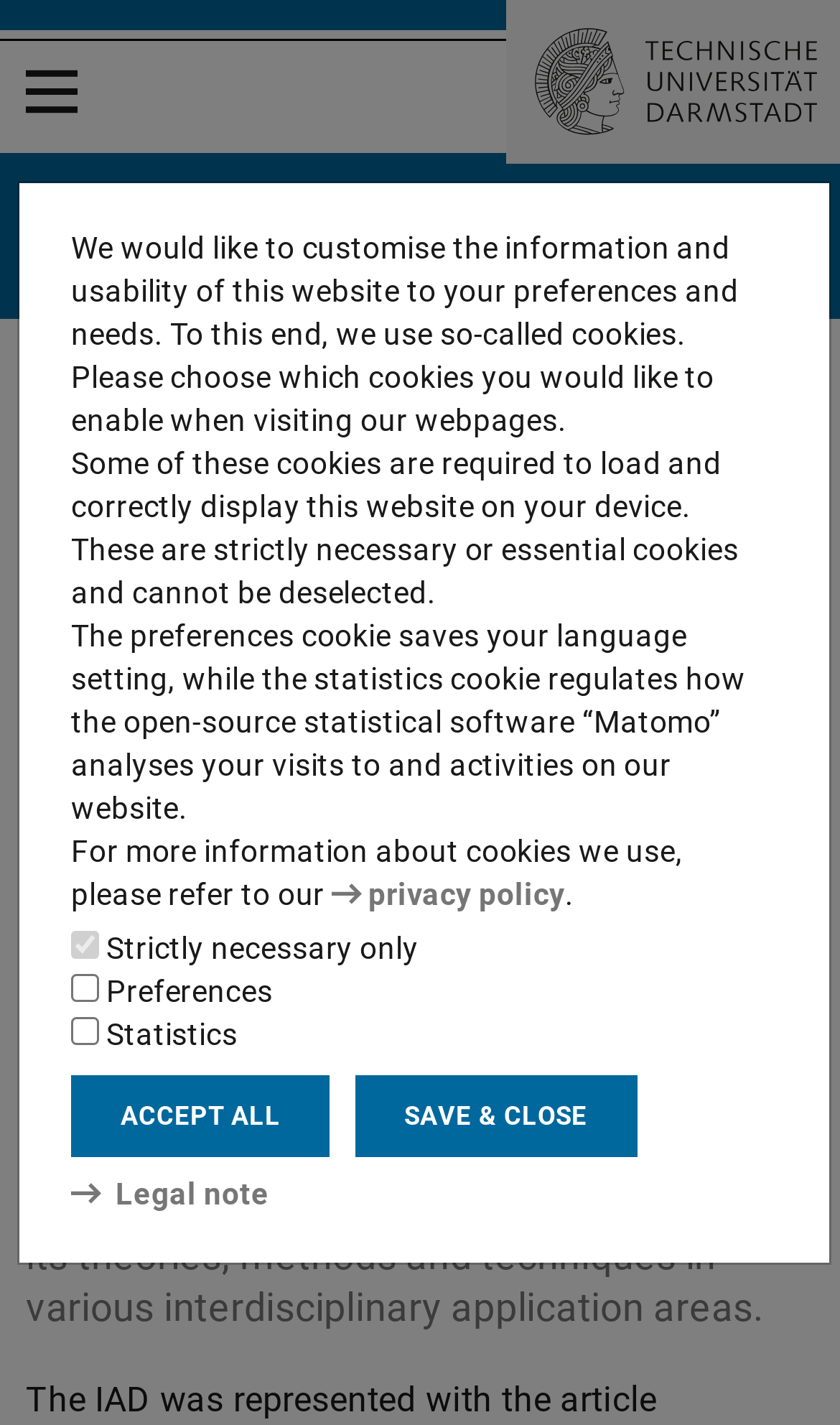Provide a thorough description of this webpage.

The webpage is about the 2nd International Conference on Human Systems Engineering and Design, which was held in Munich from 16 to 18 September 2019. At the top left corner, there is a button to open the menu. Next to it, there is a link to "Ergonomics & Human Factors". Below these elements, there is a navigation breadcrumb section that displays the current location, with links to "TU Darmstadt", "MB", "IAD", and "Overview".

The main content of the webpage is divided into two sections. The top section has a heading that reads "The IAD at the IHSED 2019" and a subheading that describes the conference. Below the headings, there is a paragraph of text that summarizes the focus of the conference, which was on the application of human-centered design and its theories, methods, and techniques in various interdisciplinary application areas.

The bottom section of the webpage appears to be related to cookie settings. There is a block of text that explains the purpose of different types of cookies, including preferences and statistics cookies. Below this text, there are three checkboxes to select the types of cookies to accept, with the "Strictly necessary only" option already checked. There are also two buttons, "ACCEPT ALL" and "SAVE & CLOSE", to manage cookie settings. Finally, there is a link to the "privacy policy" and another link to "Legal note" at the bottom of the page.